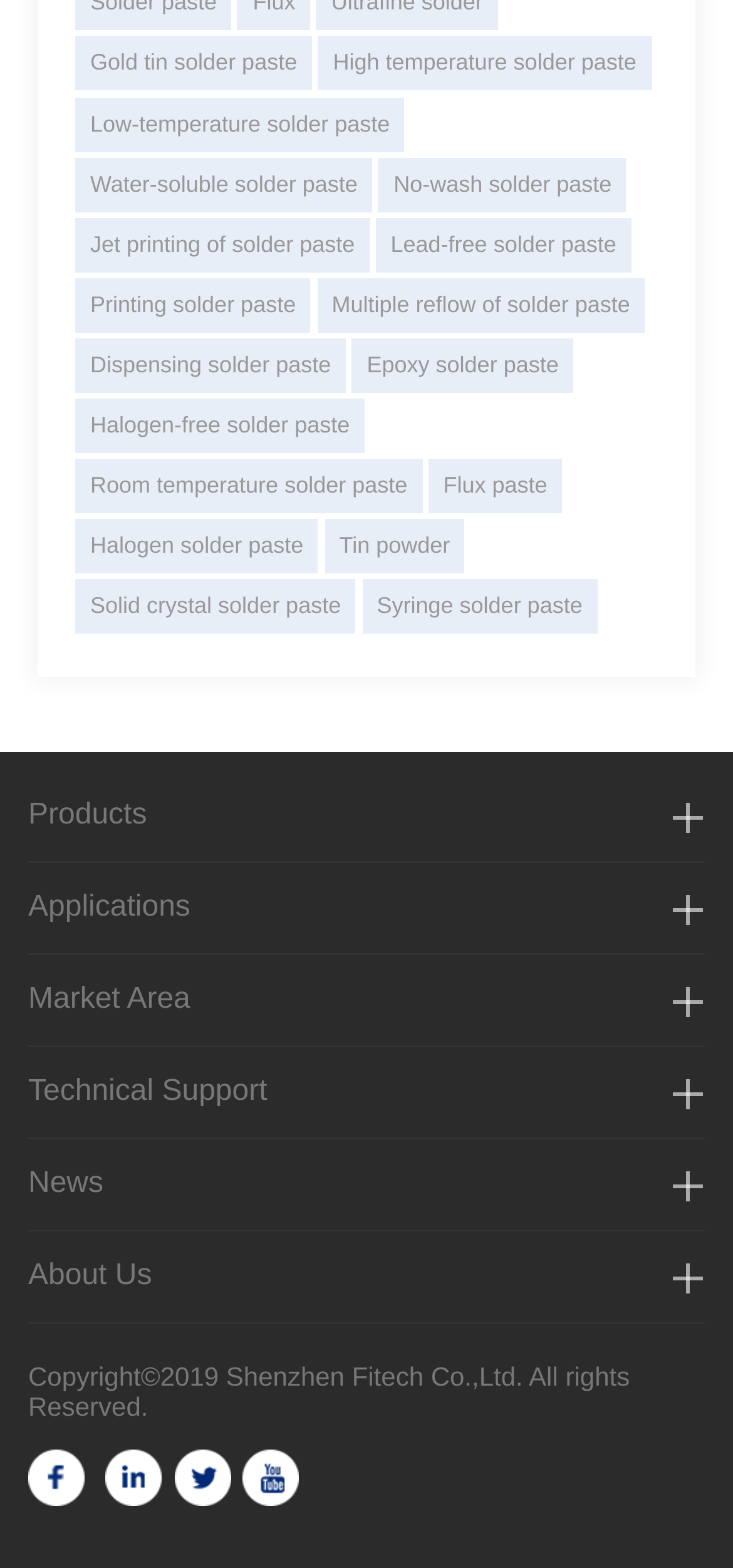Please identify the bounding box coordinates of the area that needs to be clicked to fulfill the following instruction: "Read news."

[0.038, 0.745, 0.141, 0.765]